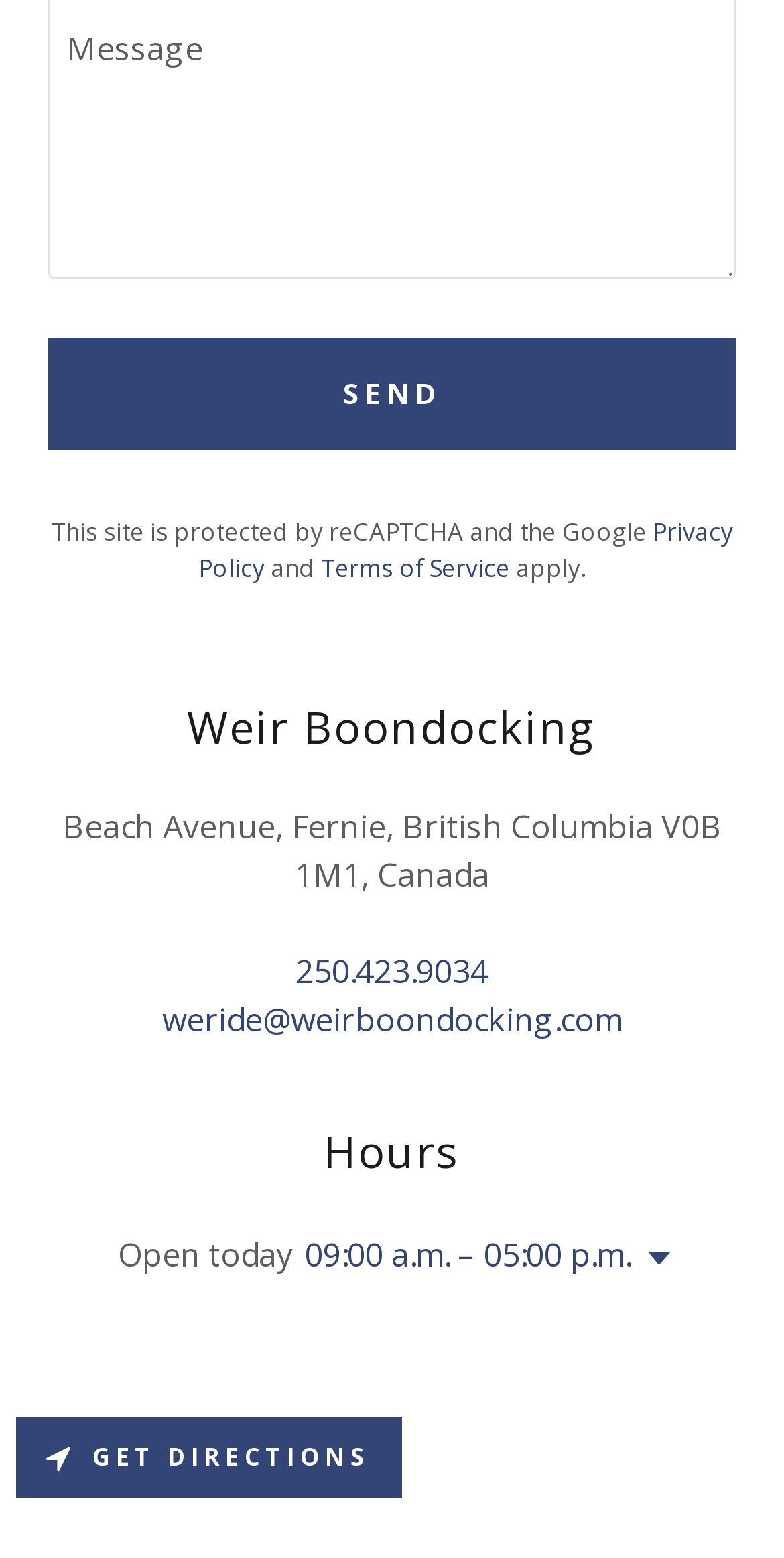Reply to the question with a single word or phrase:
What is the phone number of Weir Boondocking?

250.423.9034